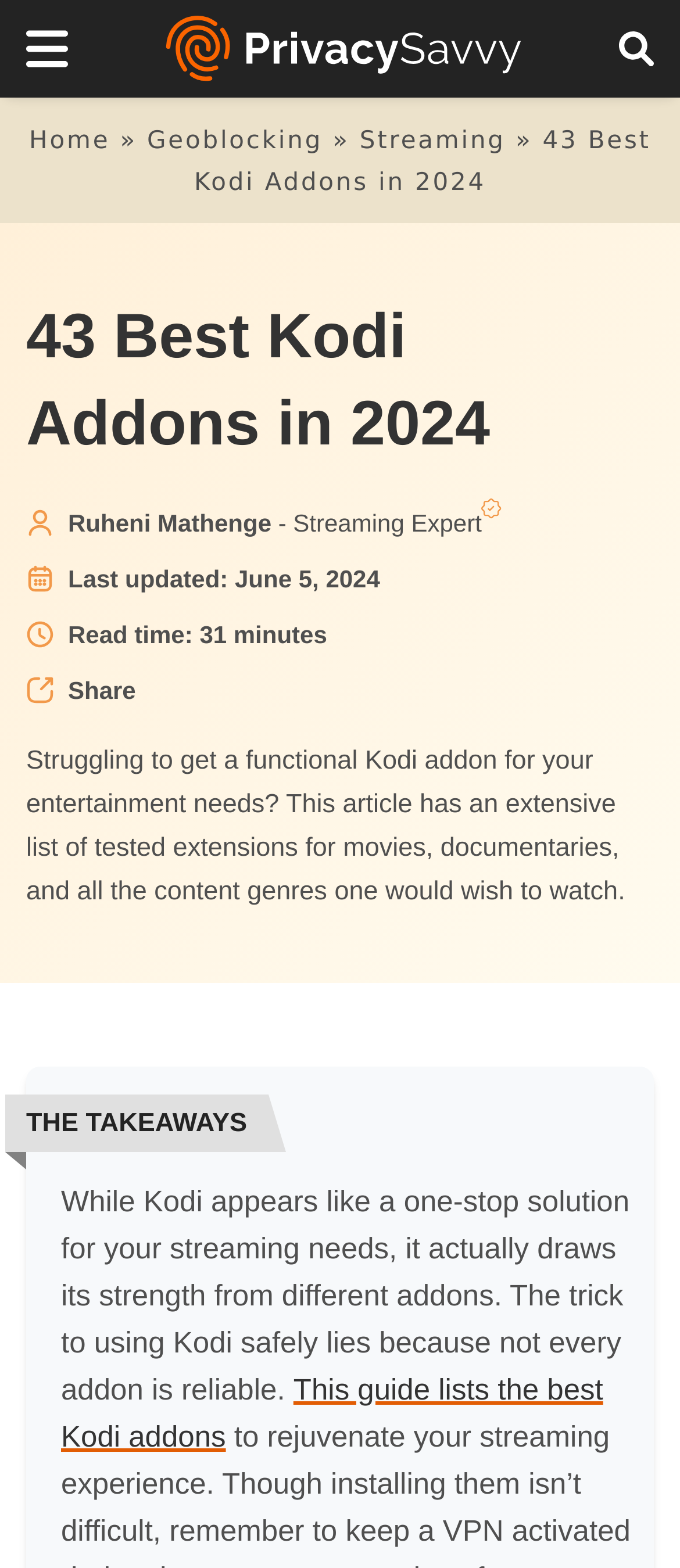What is the purpose of the 'Share' button?
Refer to the image and provide a thorough answer to the question.

The 'Share' button is located at the top of the page, and it has several options such as 'Share to Twitter', 'Share to Facebook', and more. The purpose of this button is to allow users to share the article on various social media platforms or via email.